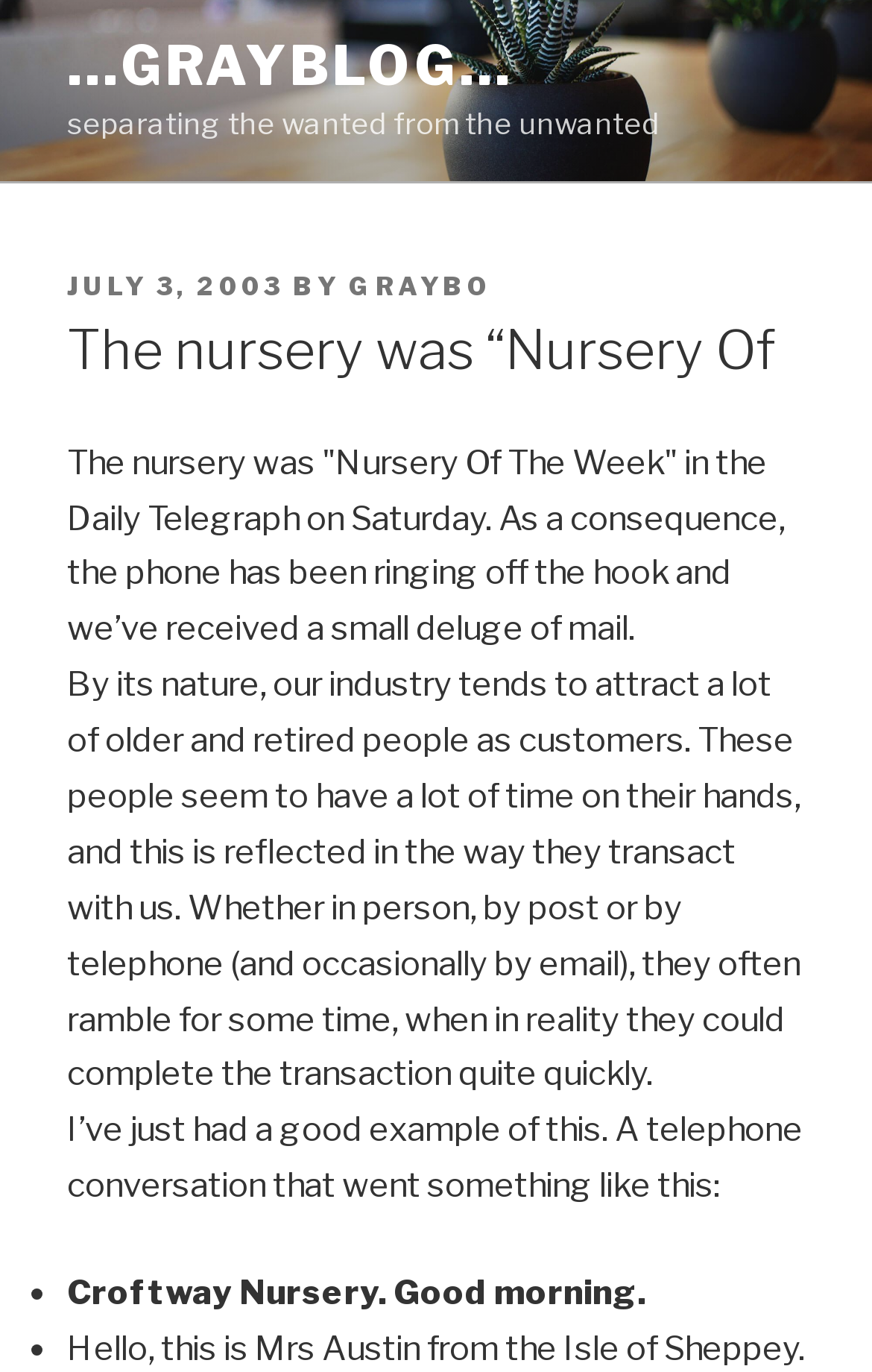Locate and extract the text of the main heading on the webpage.

The nursery was “Nursery Of